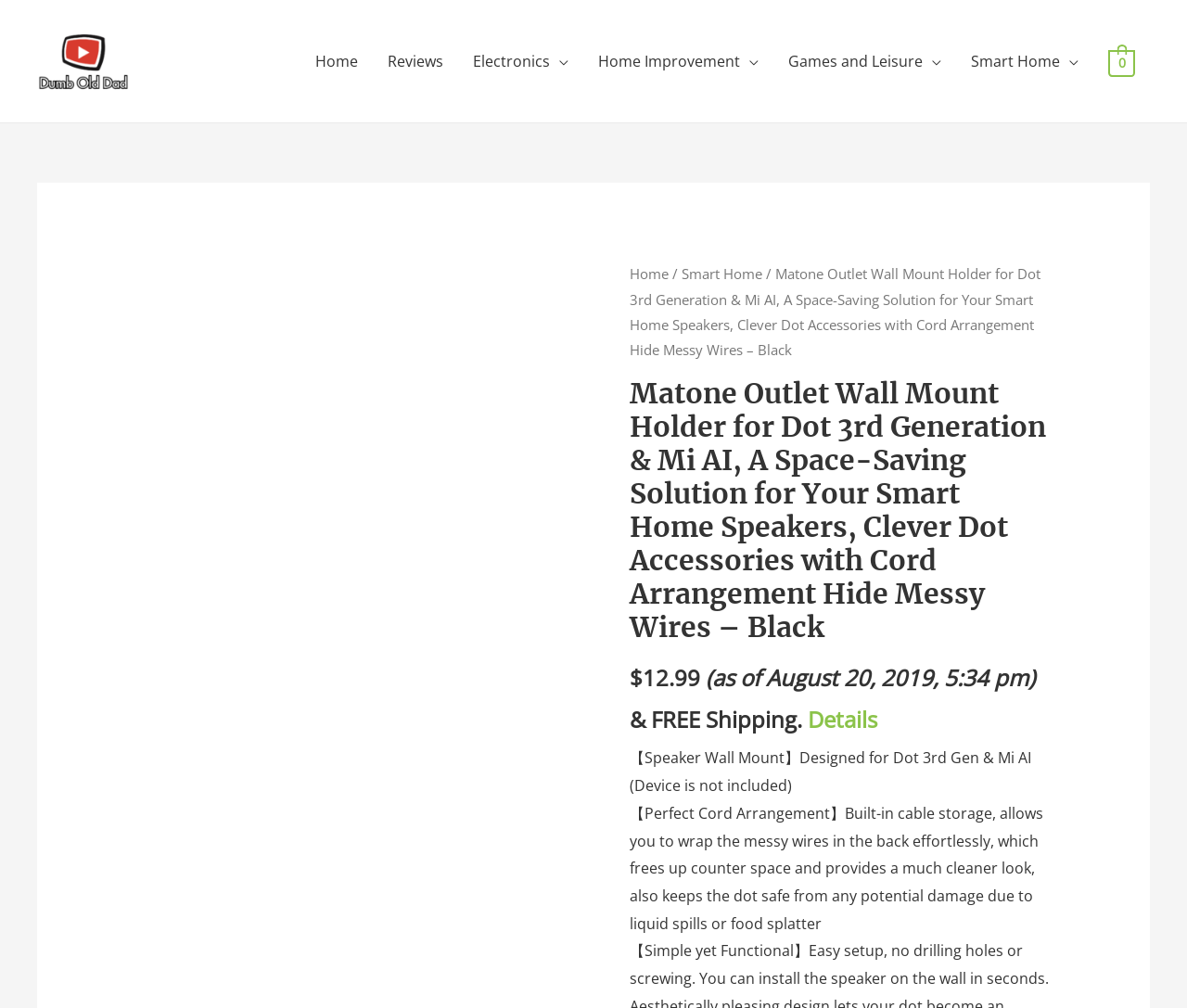Is the product eligible for free shipping?
Refer to the screenshot and deliver a thorough answer to the question presented.

I found that the product is eligible for free shipping by looking at the static text element on the webpage, which says '& FREE Shipping'.